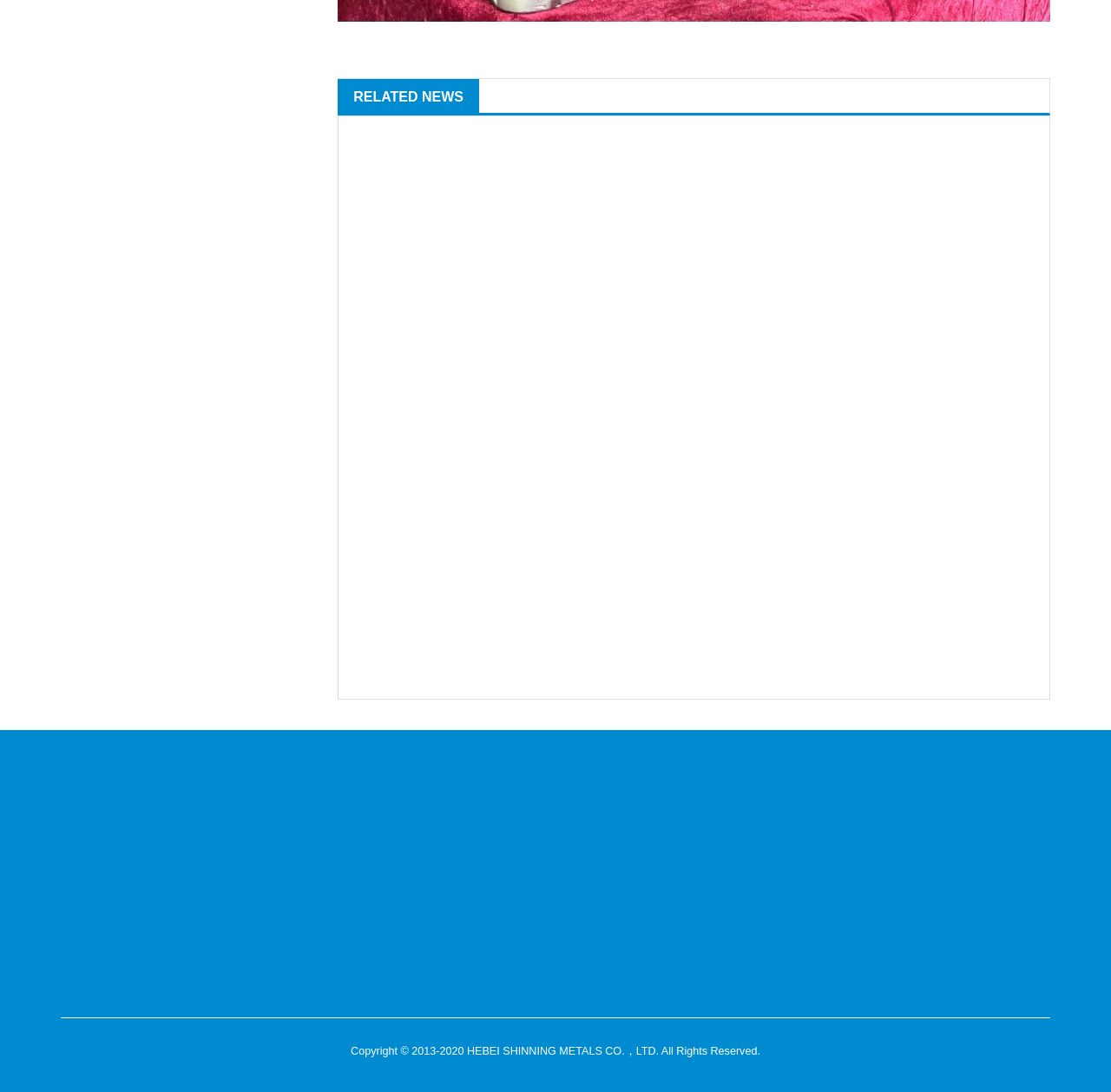Give a short answer to this question using one word or a phrase:
What is the location of the company?

Shijiazhuang, Hebei, China